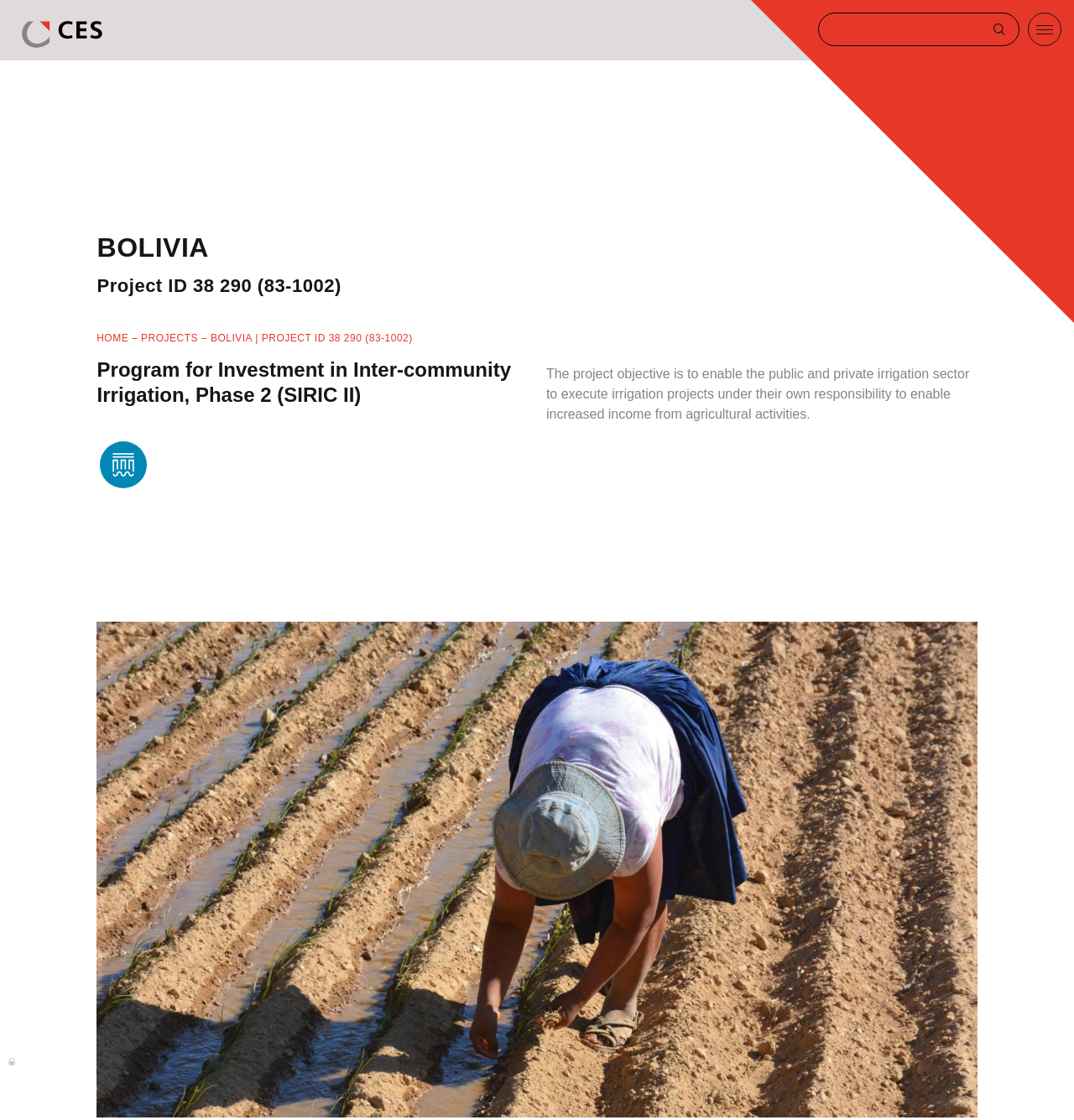What is the location of the search button on the webpage?
Based on the image content, provide your answer in one word or a short phrase.

Top-right corner